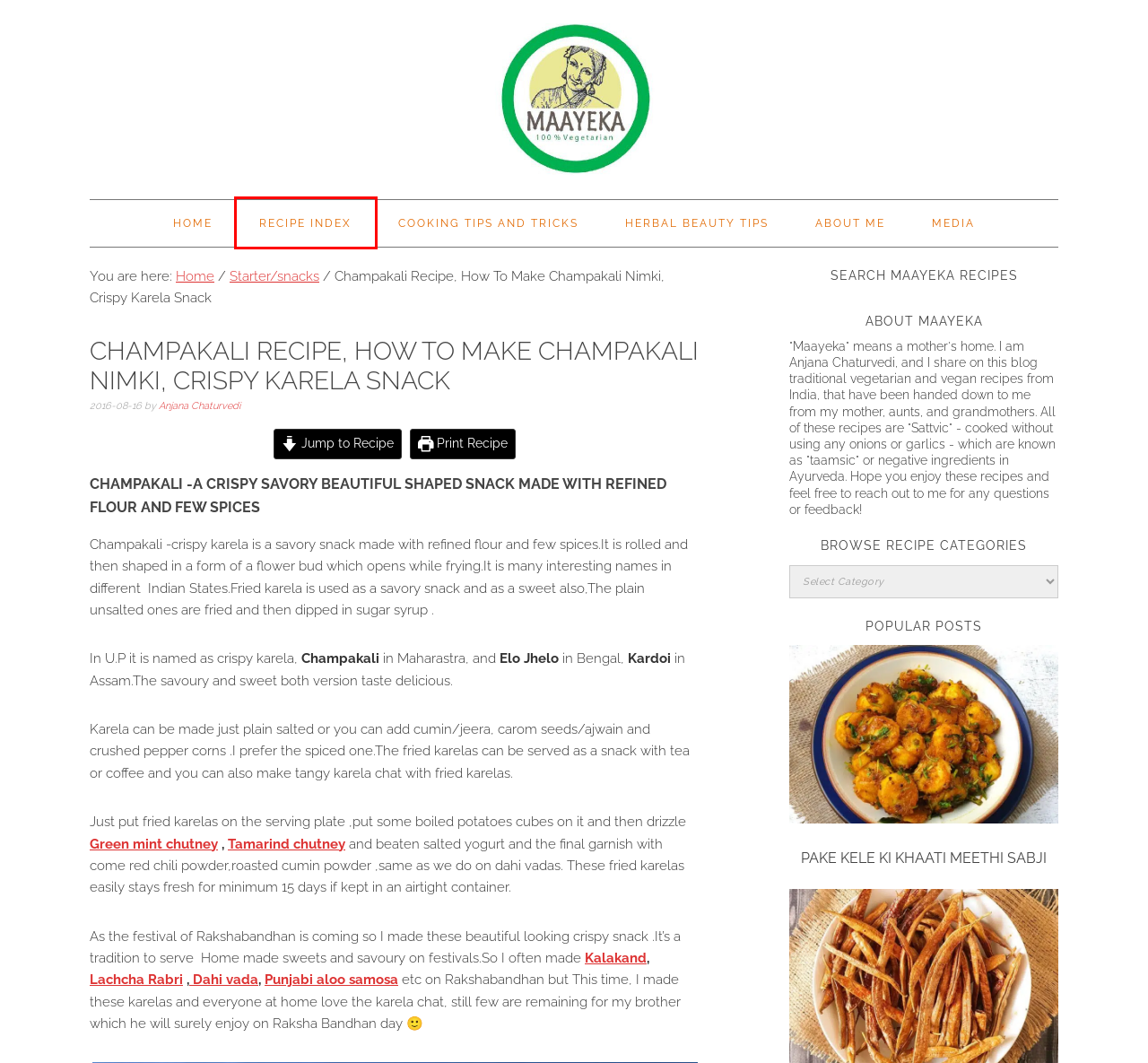You have a screenshot of a webpage where a red bounding box highlights a specific UI element. Identify the description that best matches the resulting webpage after the highlighted element is clicked. The choices are:
A. Starter/snacks Archives » Maayeka
B. Herbal Beauty Tips » Maayeka
C. Lachcha Rabdi Recipe, How To Make Rabdi » Maayeka
D. Maayeka» Indian Vegetarian Recipes - No Onion No Garlic
E. How To Make Crispy Aloo Samosa I Punjabi Aloo Samosa Recipe » Maayeka
F. Media » Maayeka
G. Pake Kele ki khaati Meethi Sabji » Maayeka
H. Recipe Index » Maayeka

H